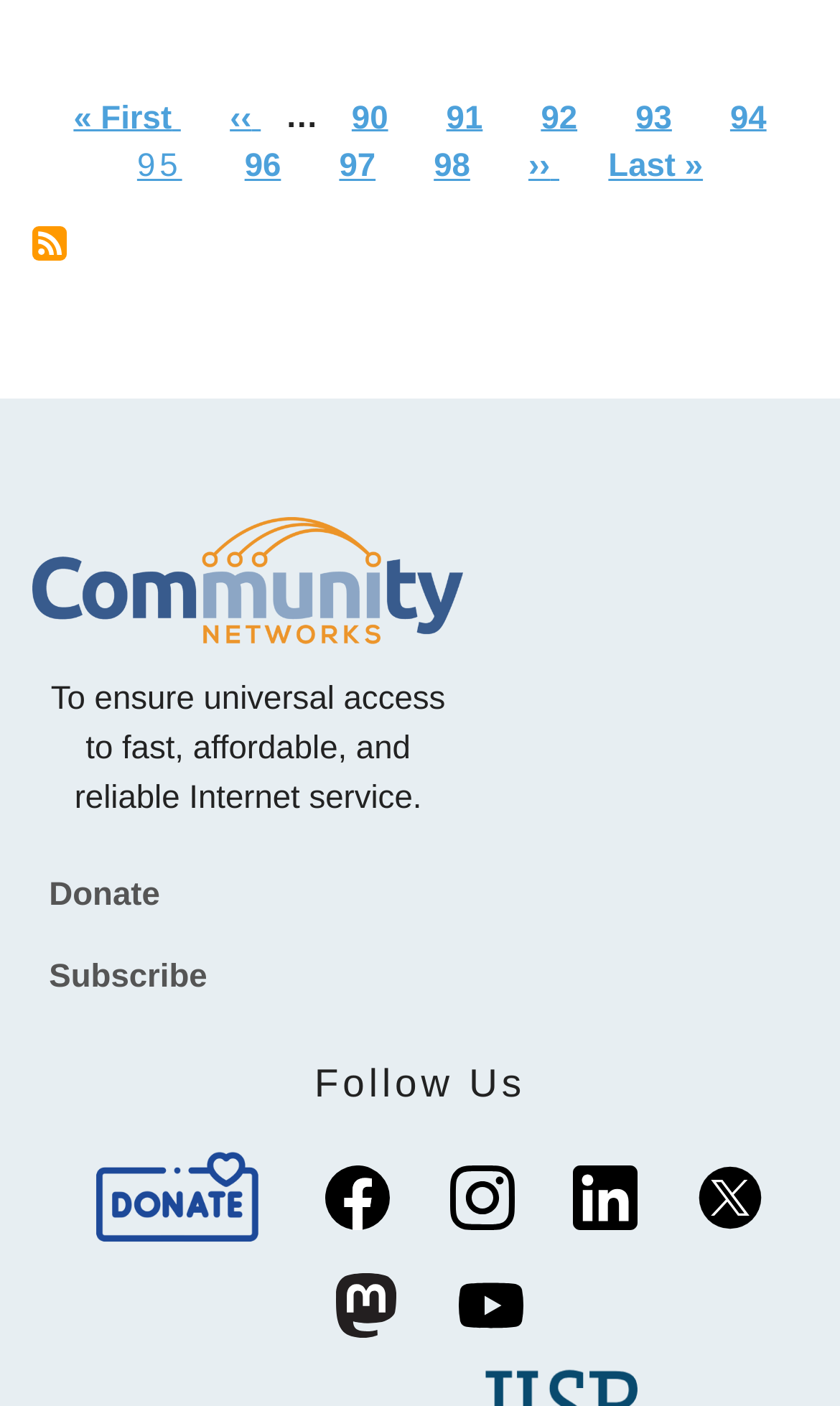What is the purpose of the organization?
Provide an in-depth and detailed explanation in response to the question.

I found a static text element that states 'To ensure universal access to fast, affordable, and reliable Internet service.' This suggests that the purpose of the organization is to promote universal access to fast Internet.